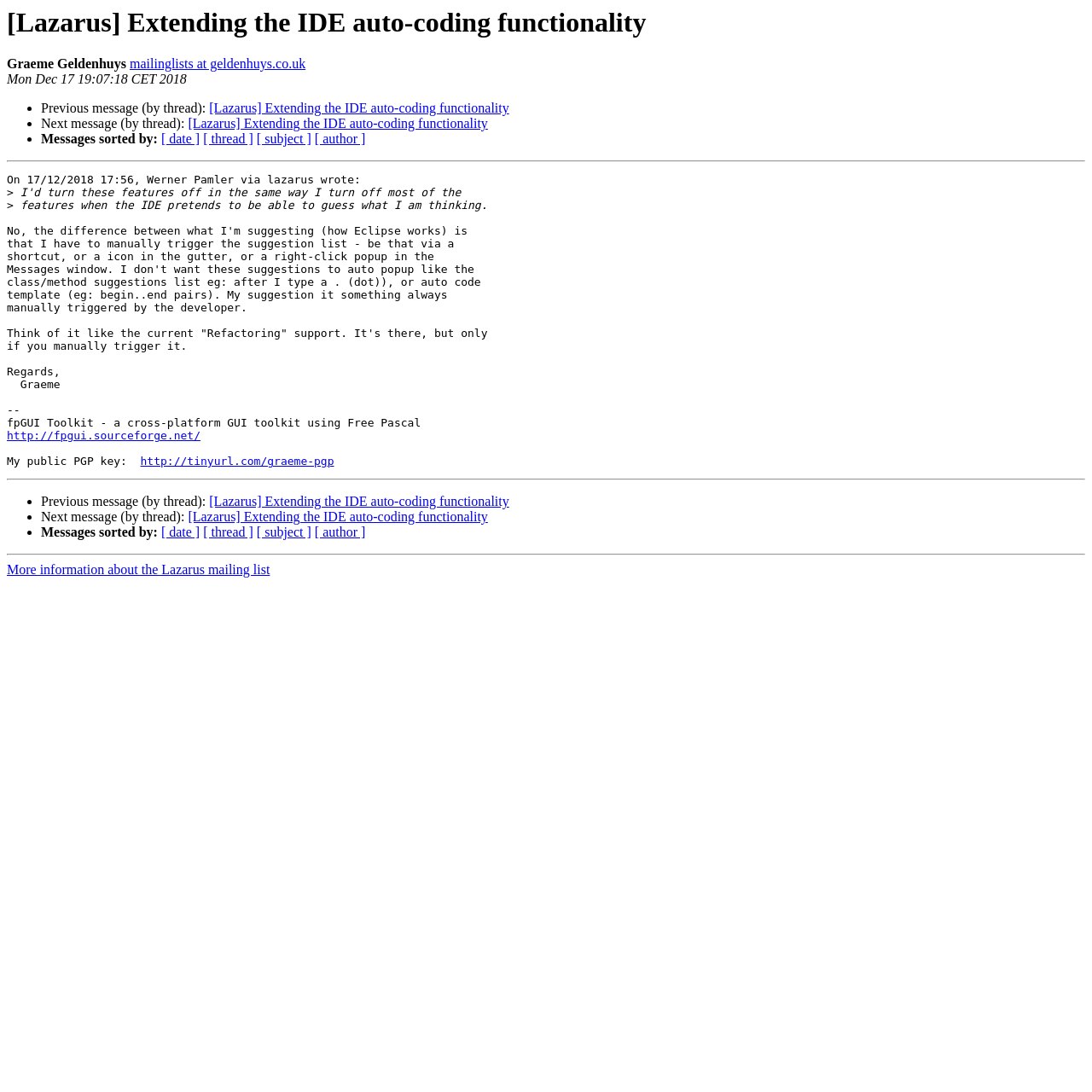Specify the bounding box coordinates of the area to click in order to follow the given instruction: "Sort messages by date."

[0.148, 0.121, 0.183, 0.134]